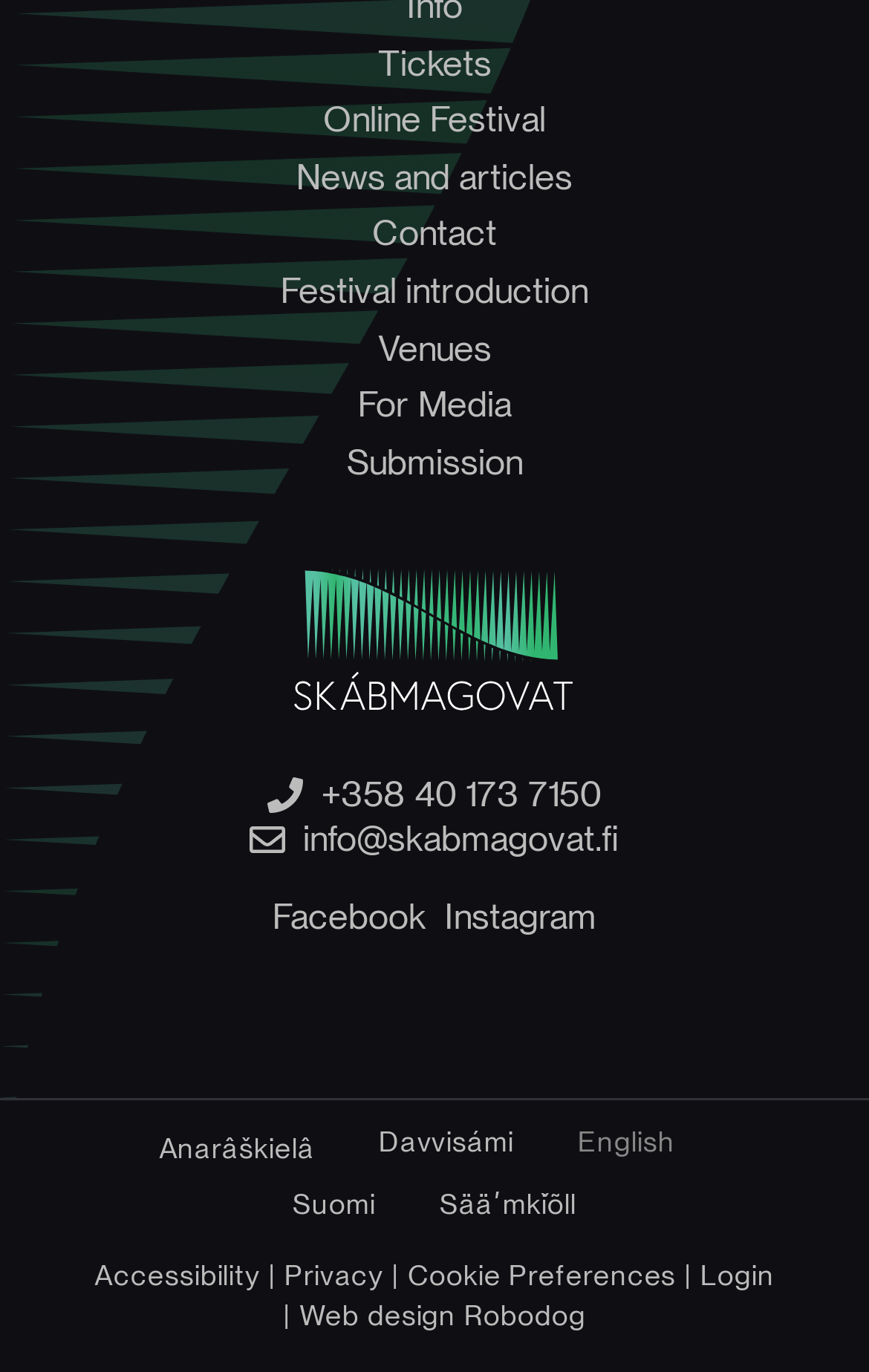Please answer the following query using a single word or phrase: 
What is the logo of the website?

Skábmagovat logo